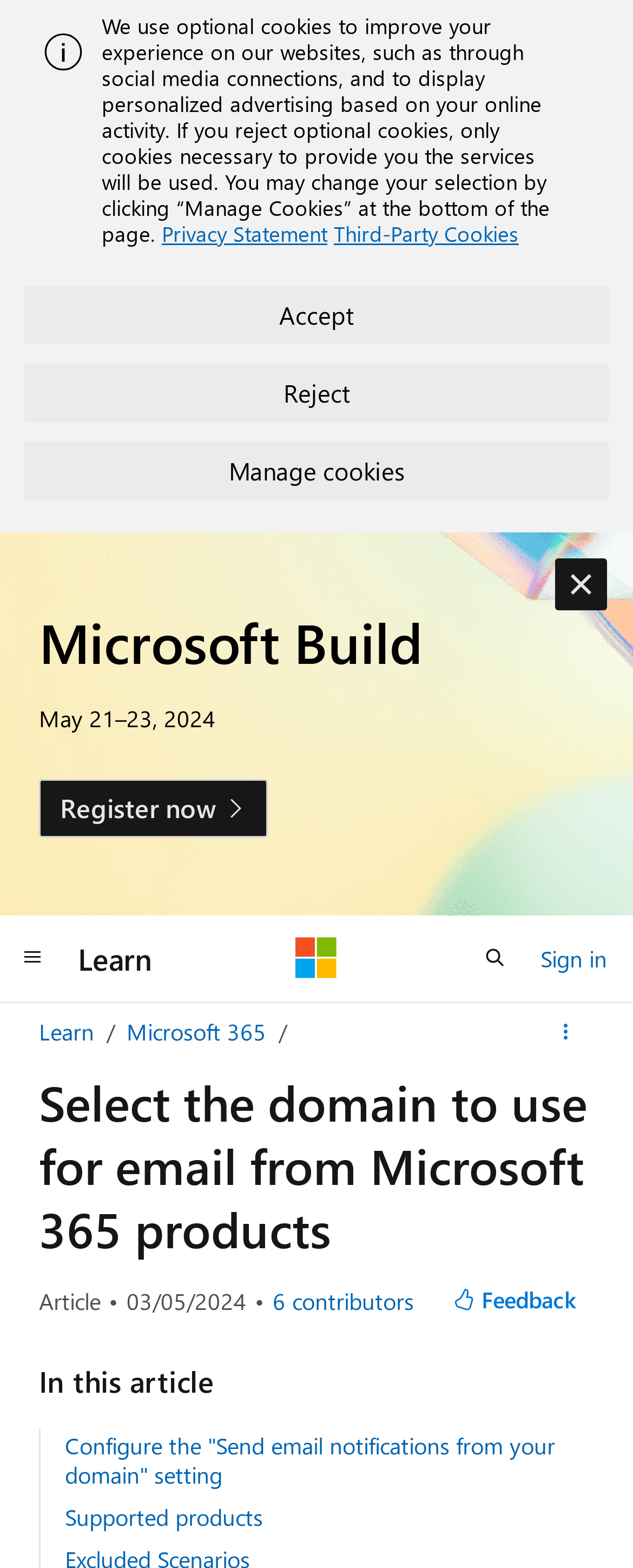Please provide the bounding box coordinates for the element that needs to be clicked to perform the following instruction: "Configure the 'Send email notifications from your domain' setting". The coordinates should be given as four float numbers between 0 and 1, i.e., [left, top, right, bottom].

[0.103, 0.912, 0.877, 0.95]